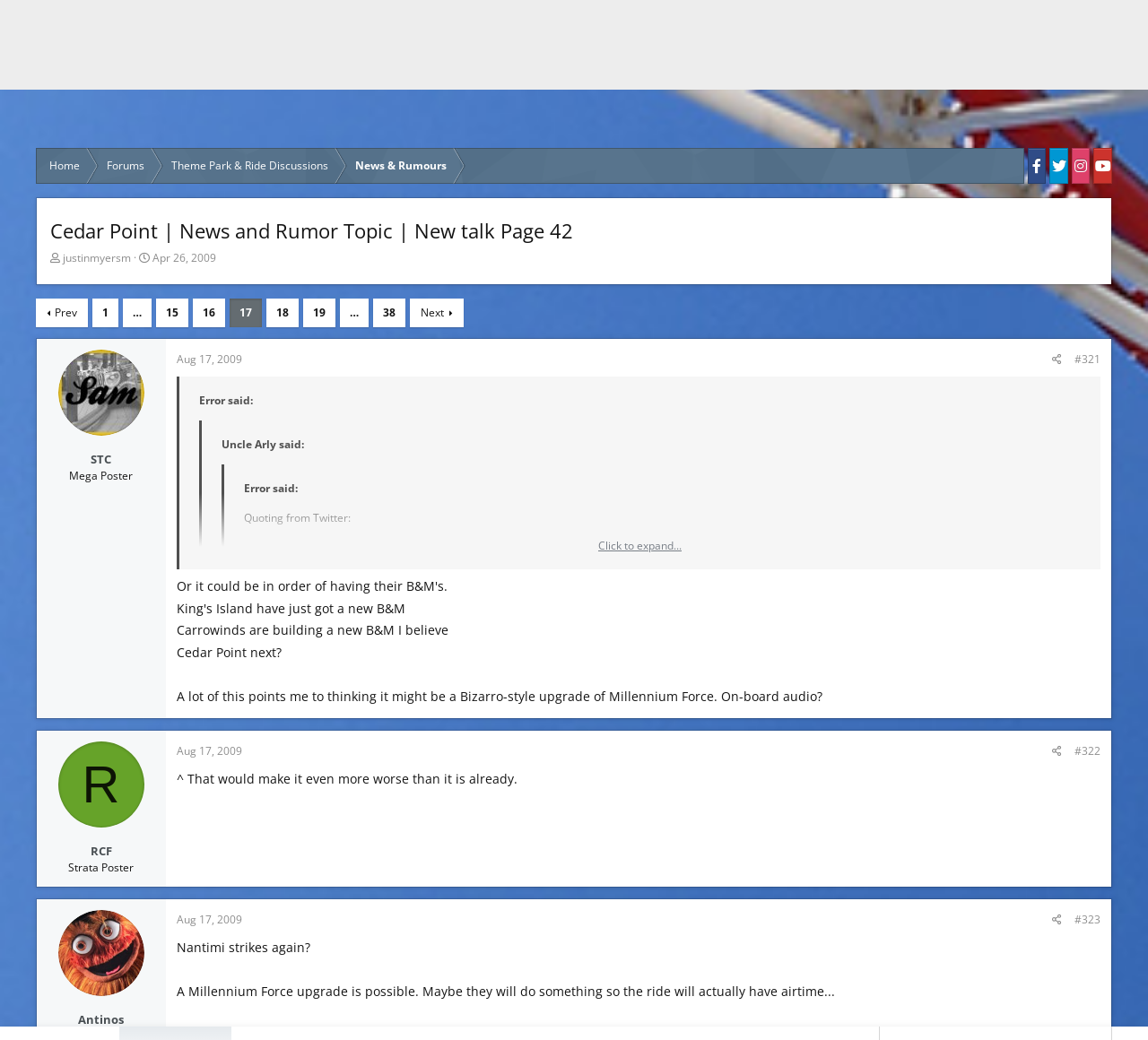How many articles are on this page?
Look at the screenshot and respond with a single word or phrase.

4